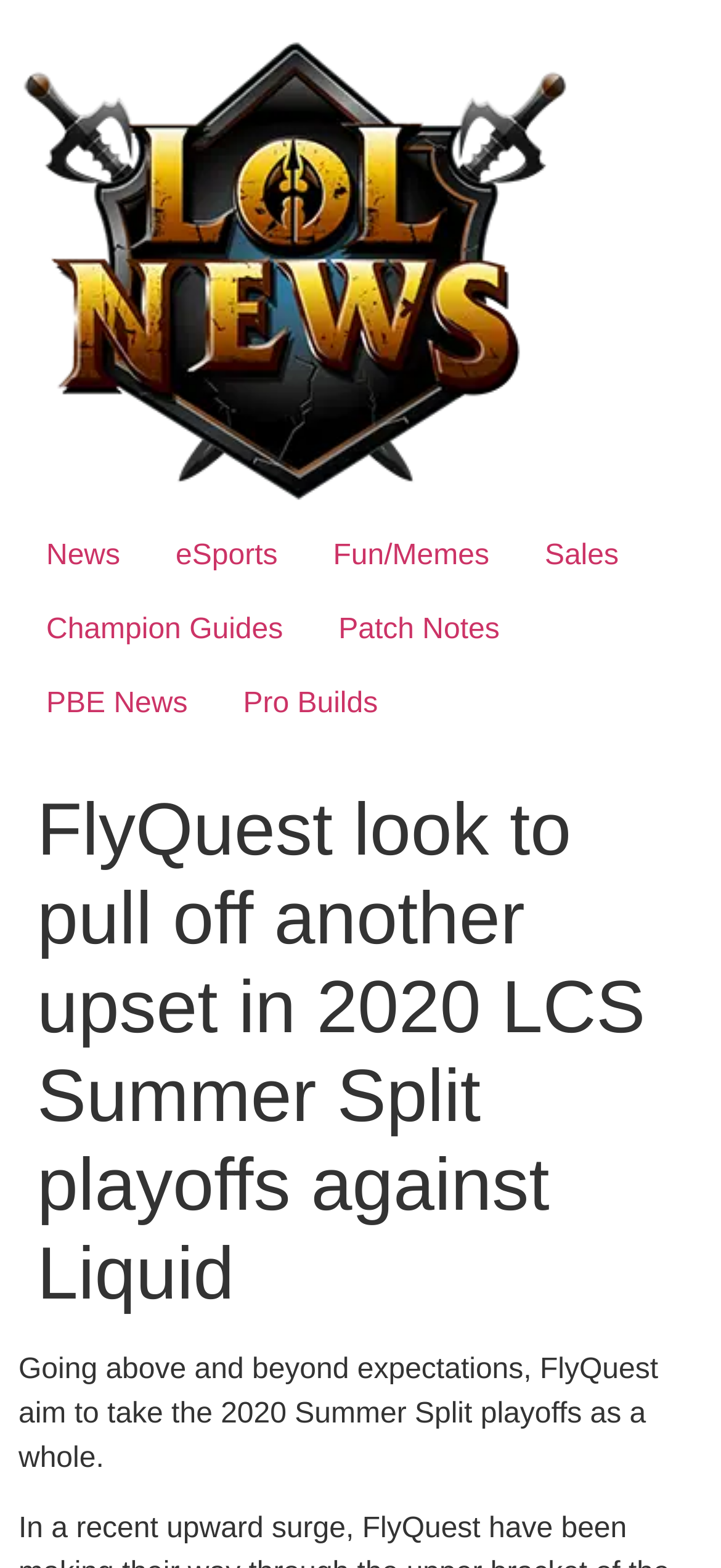Answer succinctly with a single word or phrase:
What is the name of the team looking to pull off an upset?

FlyQuest